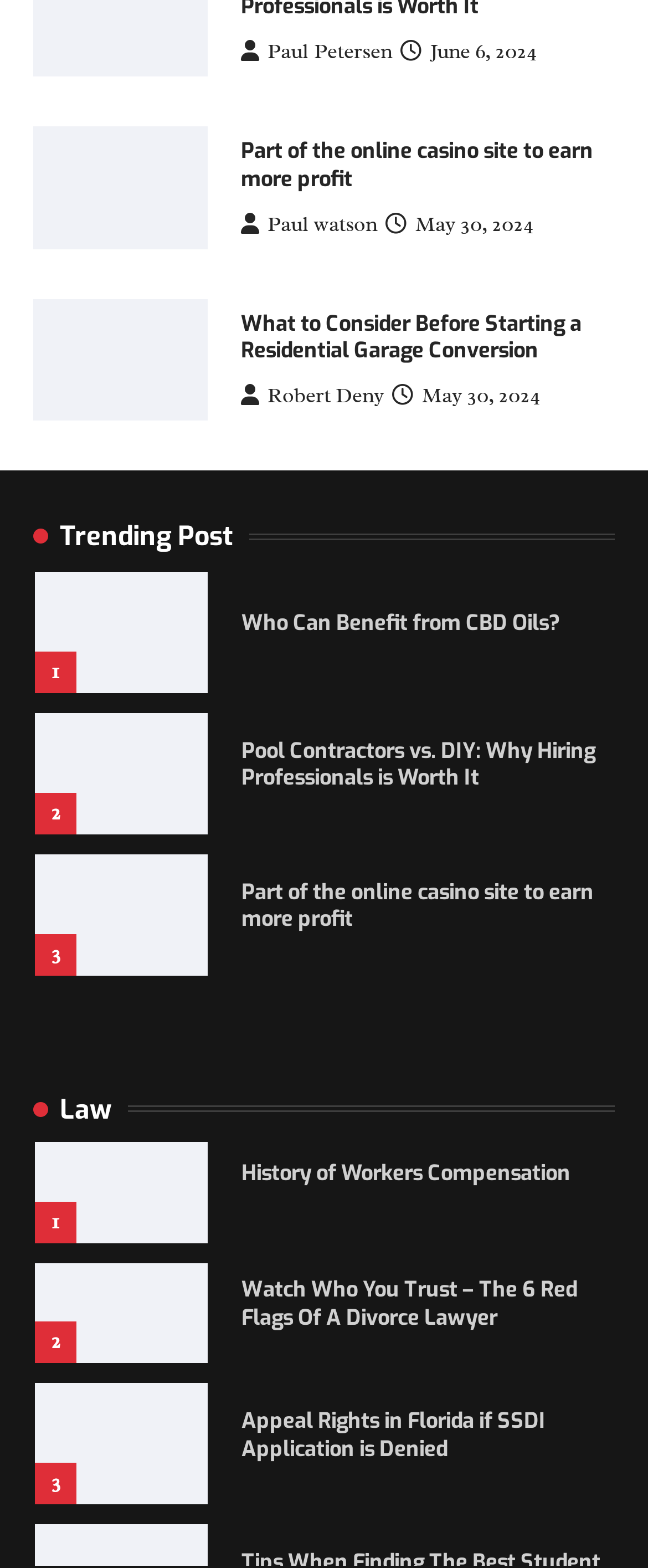Please locate the bounding box coordinates of the region I need to click to follow this instruction: "View Privacy Policy".

None